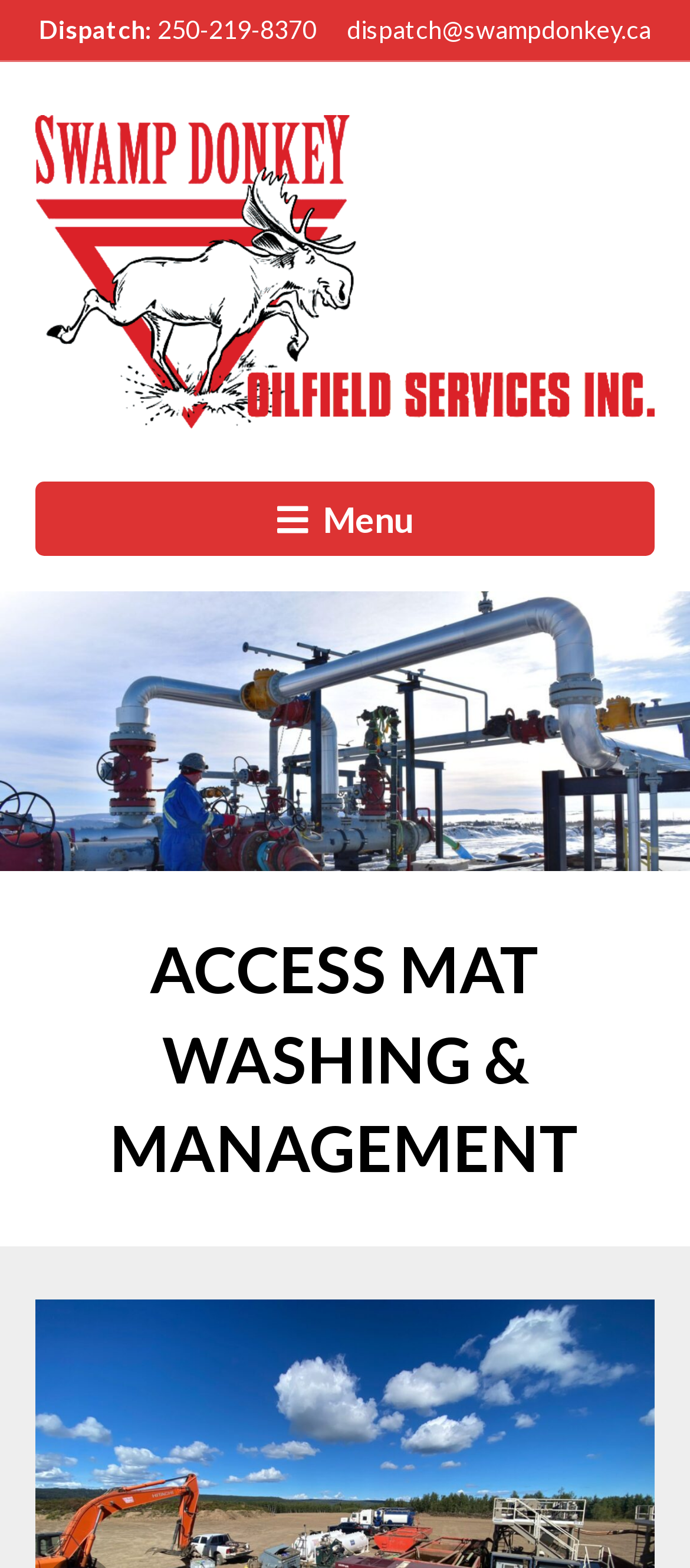What is the phone number for dispatch?
Based on the screenshot, provide your answer in one word or phrase.

250-219-8370